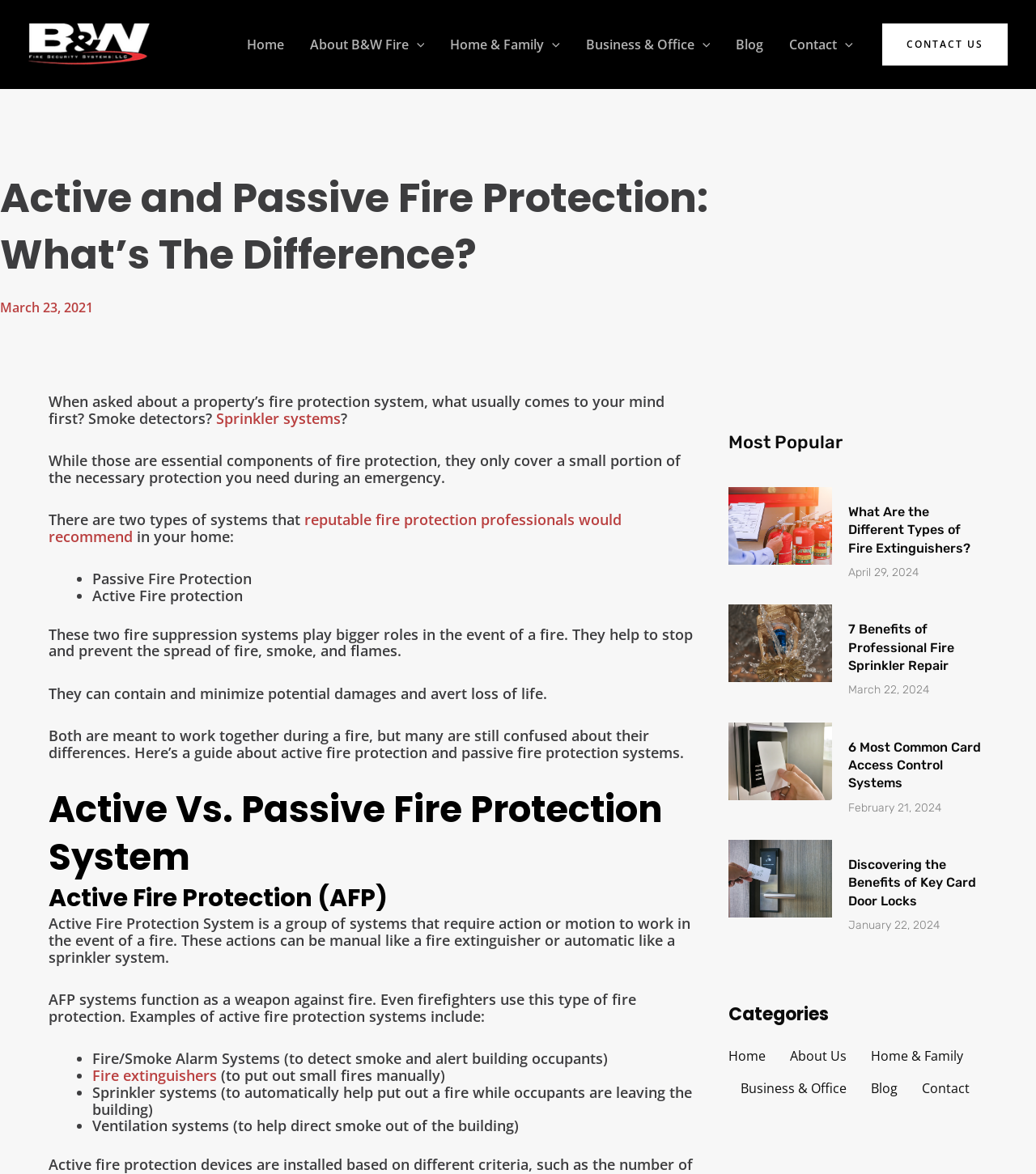What are the two types of fire protection systems?
Please answer using one word or phrase, based on the screenshot.

Passive and Active